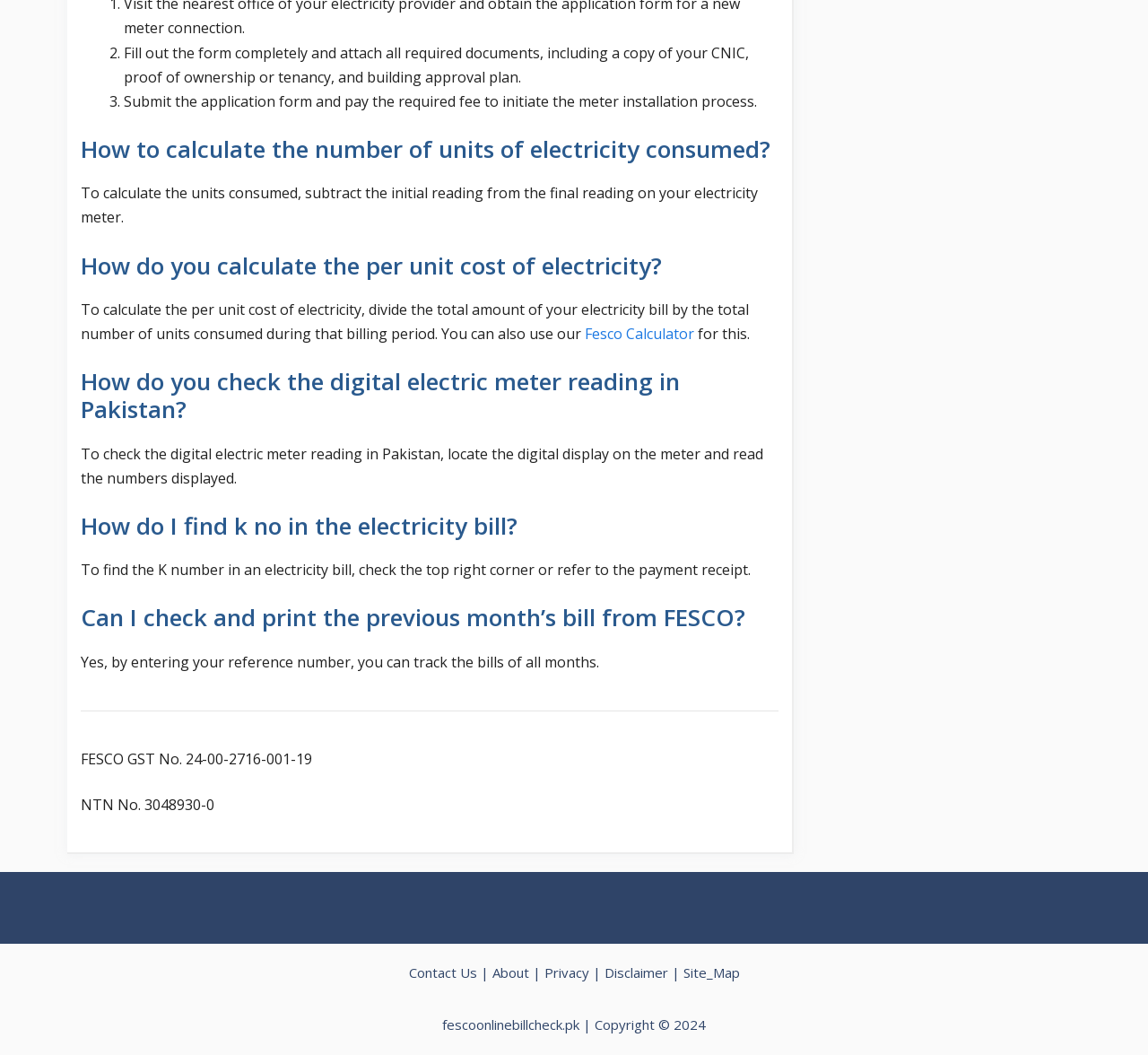How do you calculate the per unit cost of electricity?
Use the image to answer the question with a single word or phrase.

Divide total amount by total units